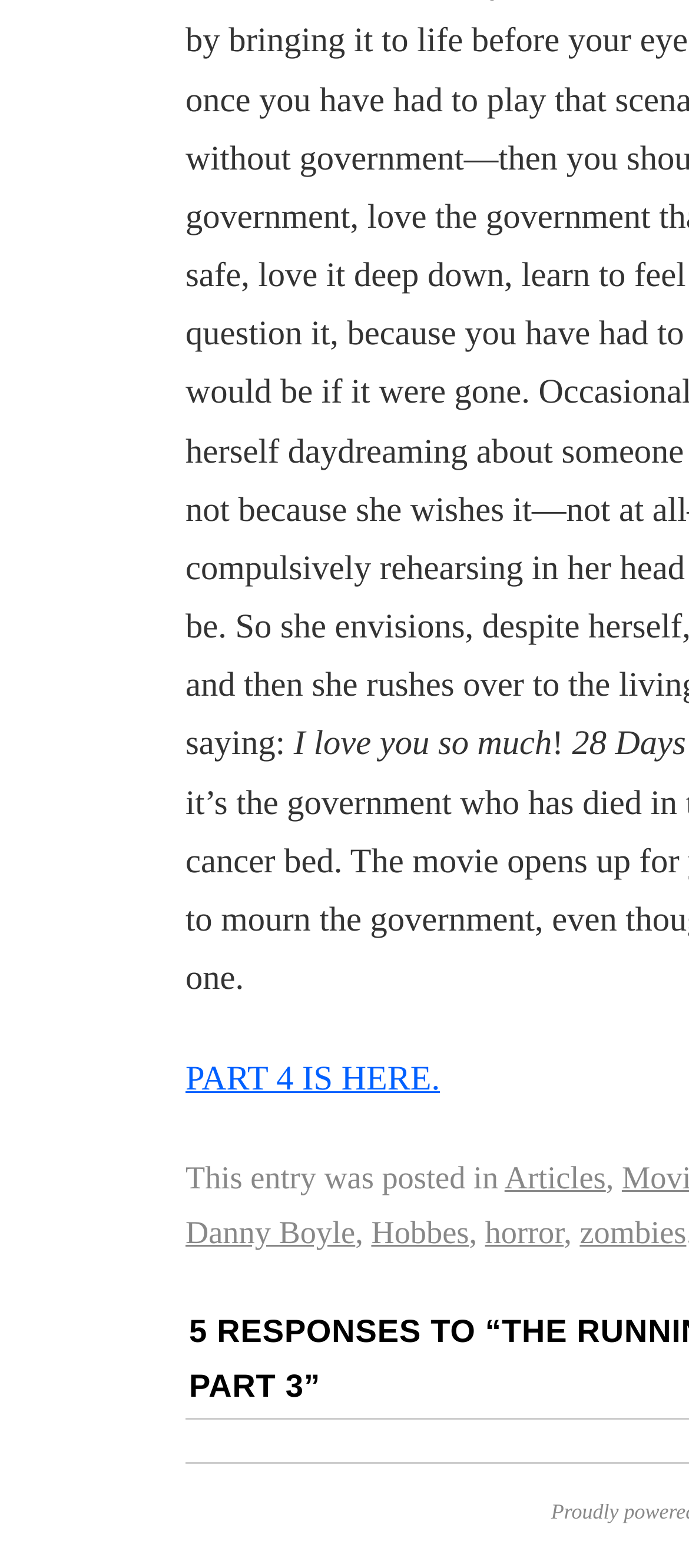What is the category of the article?
Use the information from the screenshot to give a comprehensive response to the question.

The category of the article is 'Articles' which is a link element with bounding box coordinates [0.732, 0.74, 0.879, 0.762].